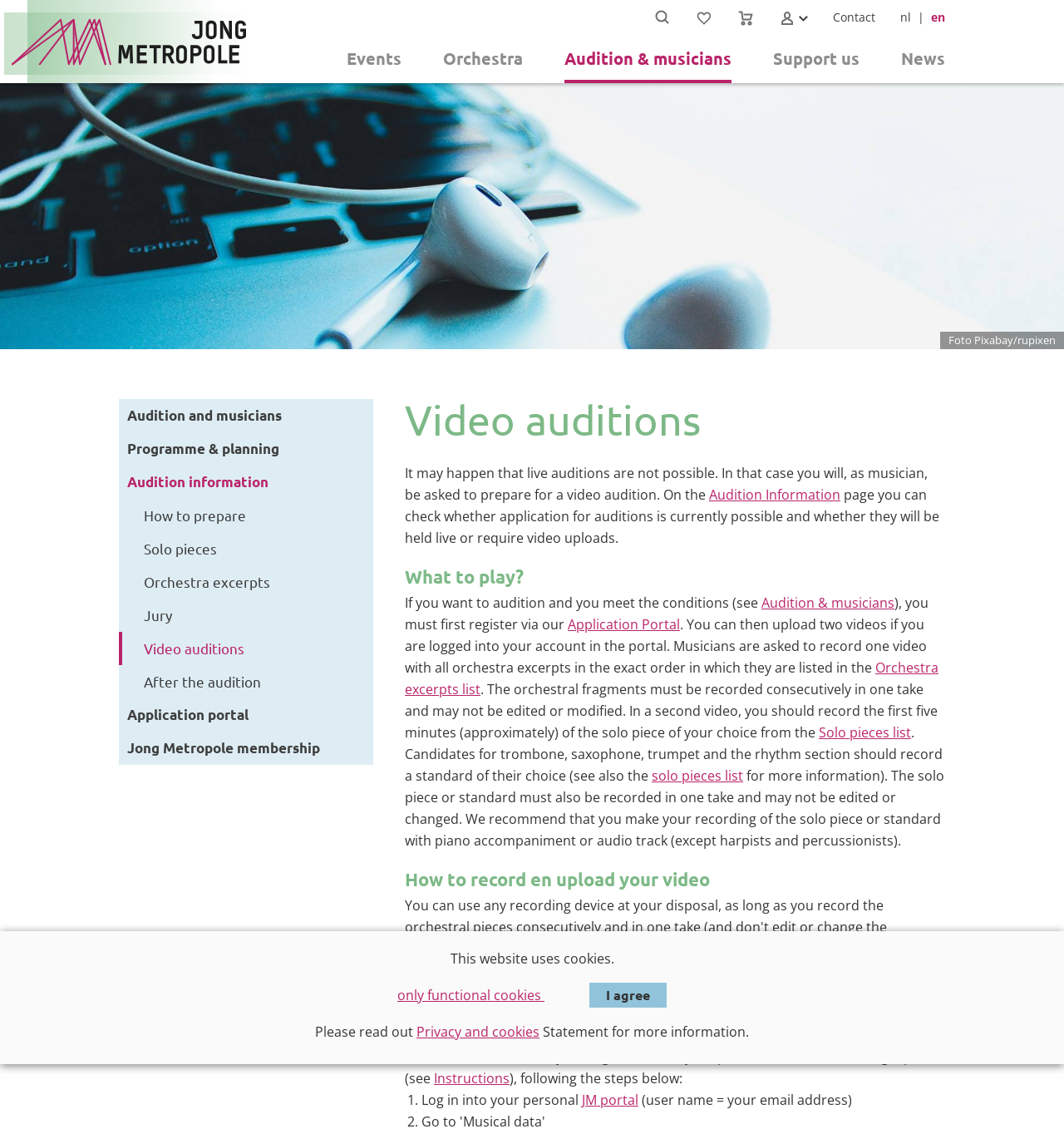Answer the following query with a single word or phrase:
What should candidates for trombone, saxophone, trumpet, and rhythm section record?

A standard of their choice